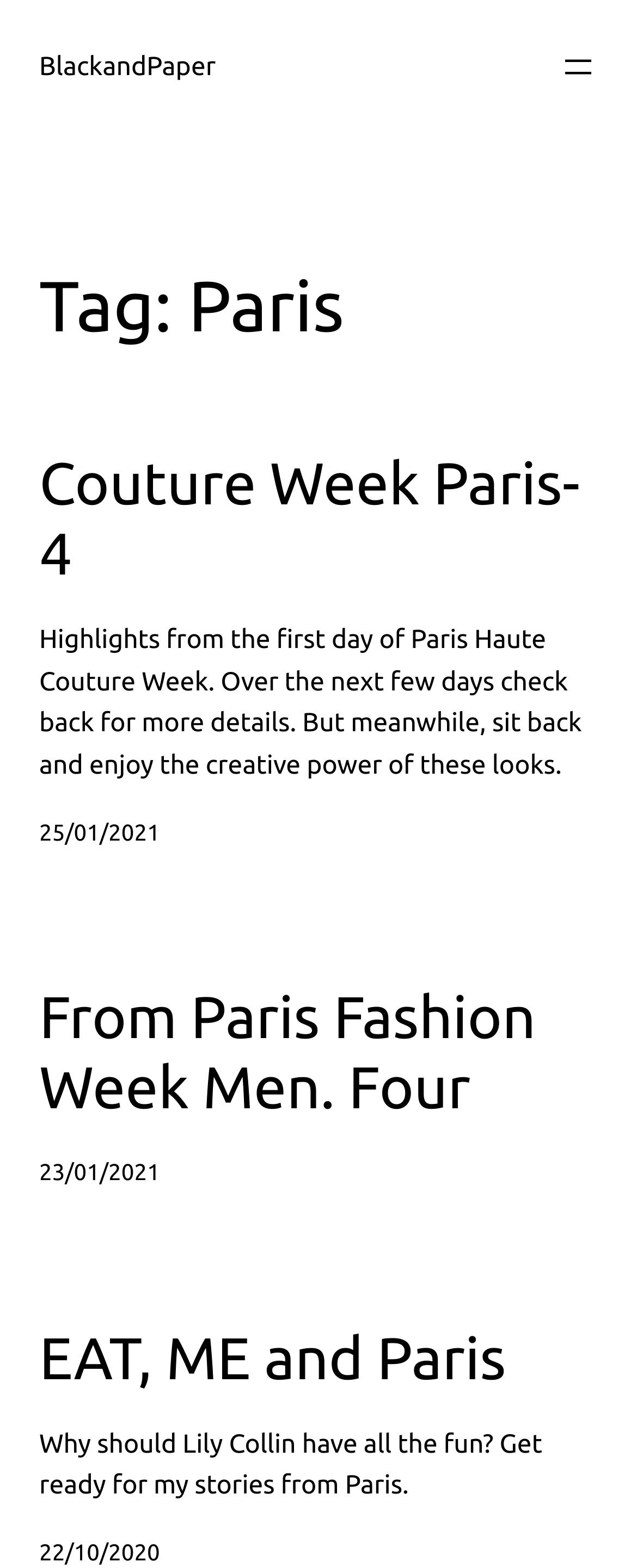Please provide a one-word or phrase answer to the question: 
Is the page about fashion?

Yes